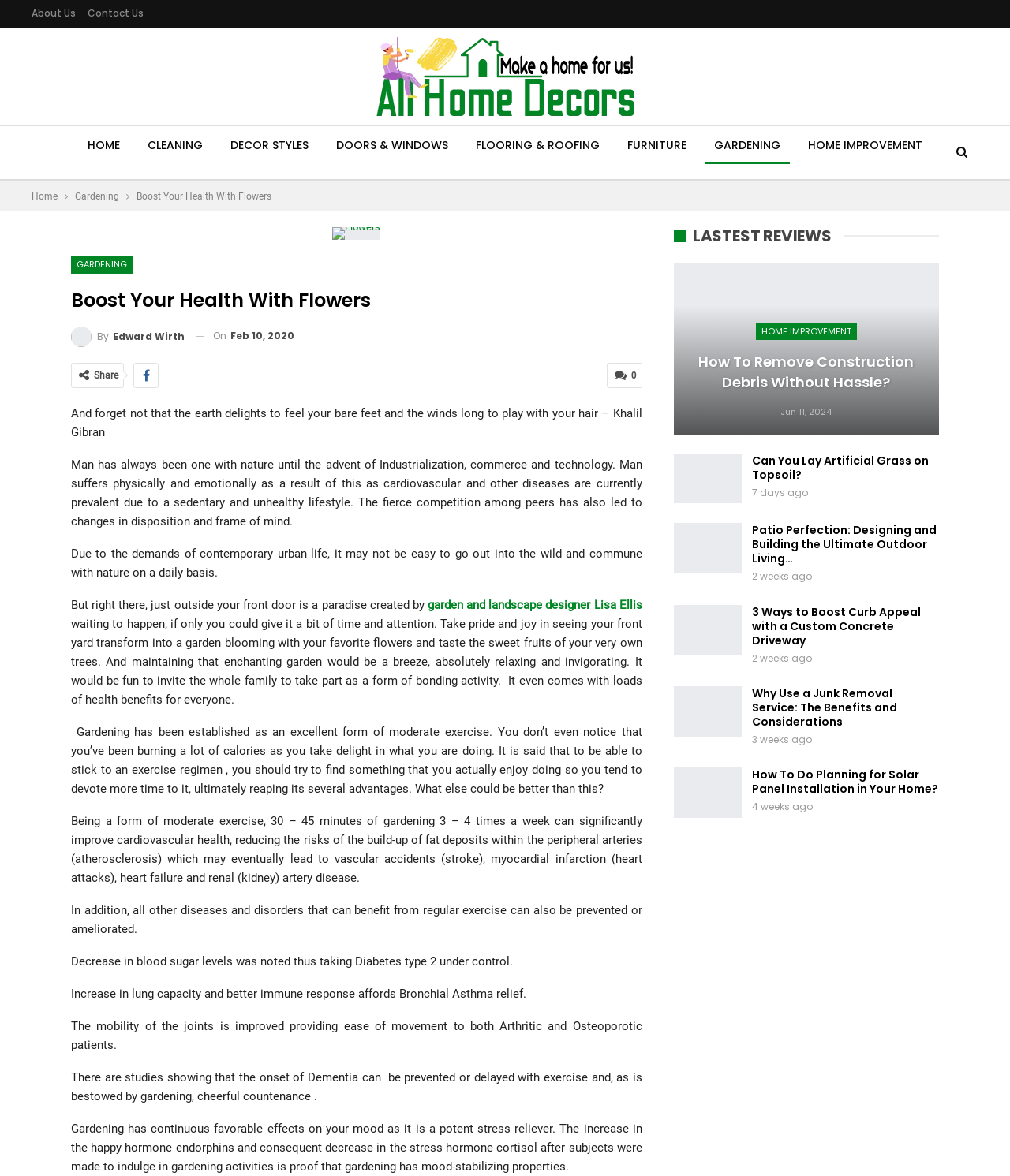Construct a comprehensive description capturing every detail on the webpage.

The webpage is titled "Boost Your Health With Flowers" and has a navigation menu at the top with links to "HOME", "CLEANING", "DECOR STYLES", and other categories. Below the navigation menu, there is a section with a quote from Khalil Gibran and a link to "Flowers" with an accompanying image.

The main content of the webpage is an article that discusses the benefits of gardening for physical and mental health. The article is divided into several paragraphs, each discussing a different aspect of gardening, such as its ability to reduce stress, improve cardiovascular health, and provide a sense of accomplishment. The article also mentions the benefits of gardening for people with specific health conditions, such as diabetes, bronchial asthma, and osteoporosis.

To the right of the main content, there is a sidebar with links to recent reviews, including "How to Remove Construction Debris Without Hassle?" and "Patio Perfection: Designing and Building the Ultimate Outdoor Living…". Each link has a timestamp indicating when it was posted.

At the top of the webpage, there are also links to "About Us" and "Contact Us", as well as a publisher's logo with a link to the publisher's page.